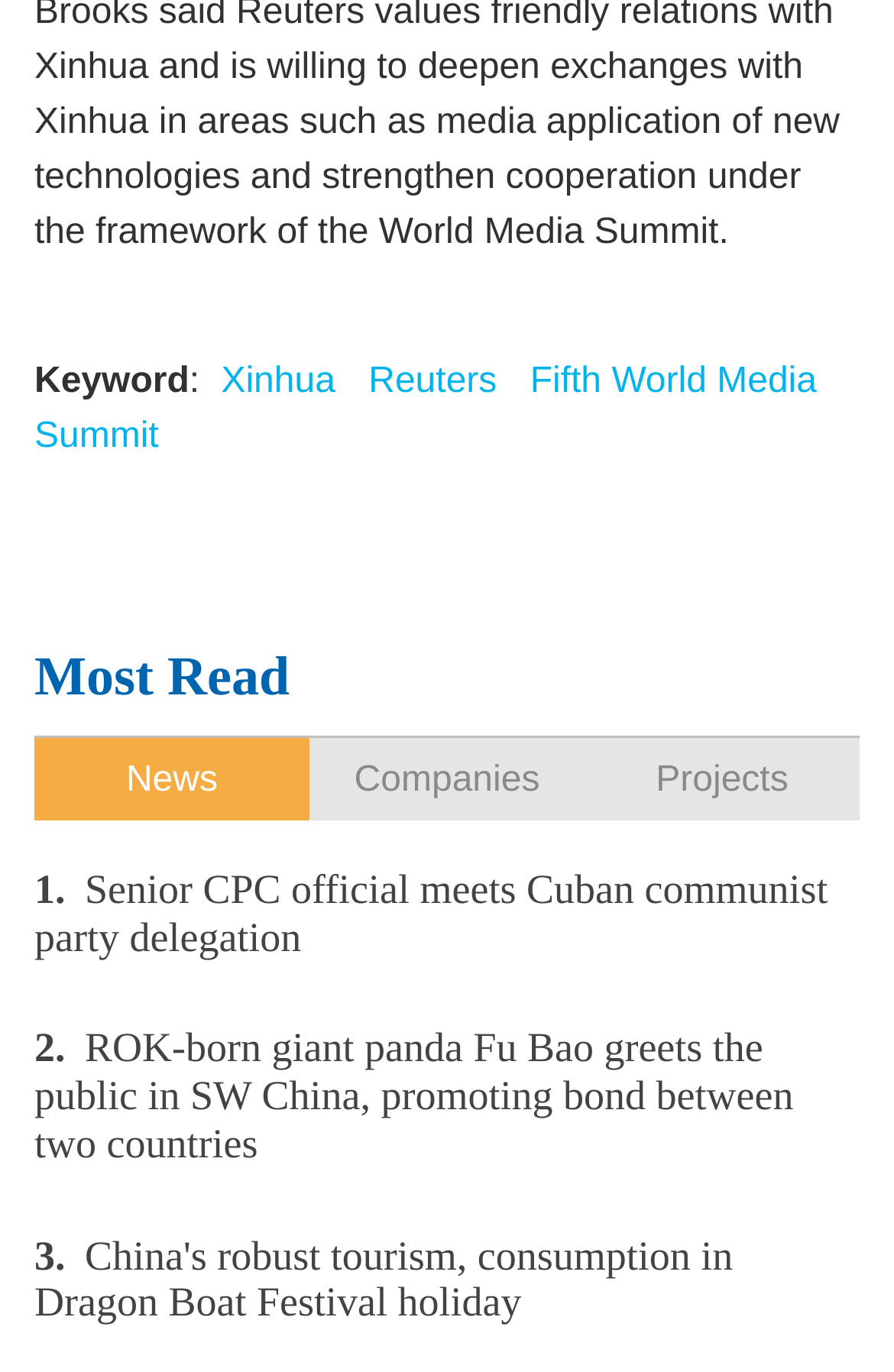Respond with a single word or phrase for the following question: 
What are the categories?

News, Companies, Projects